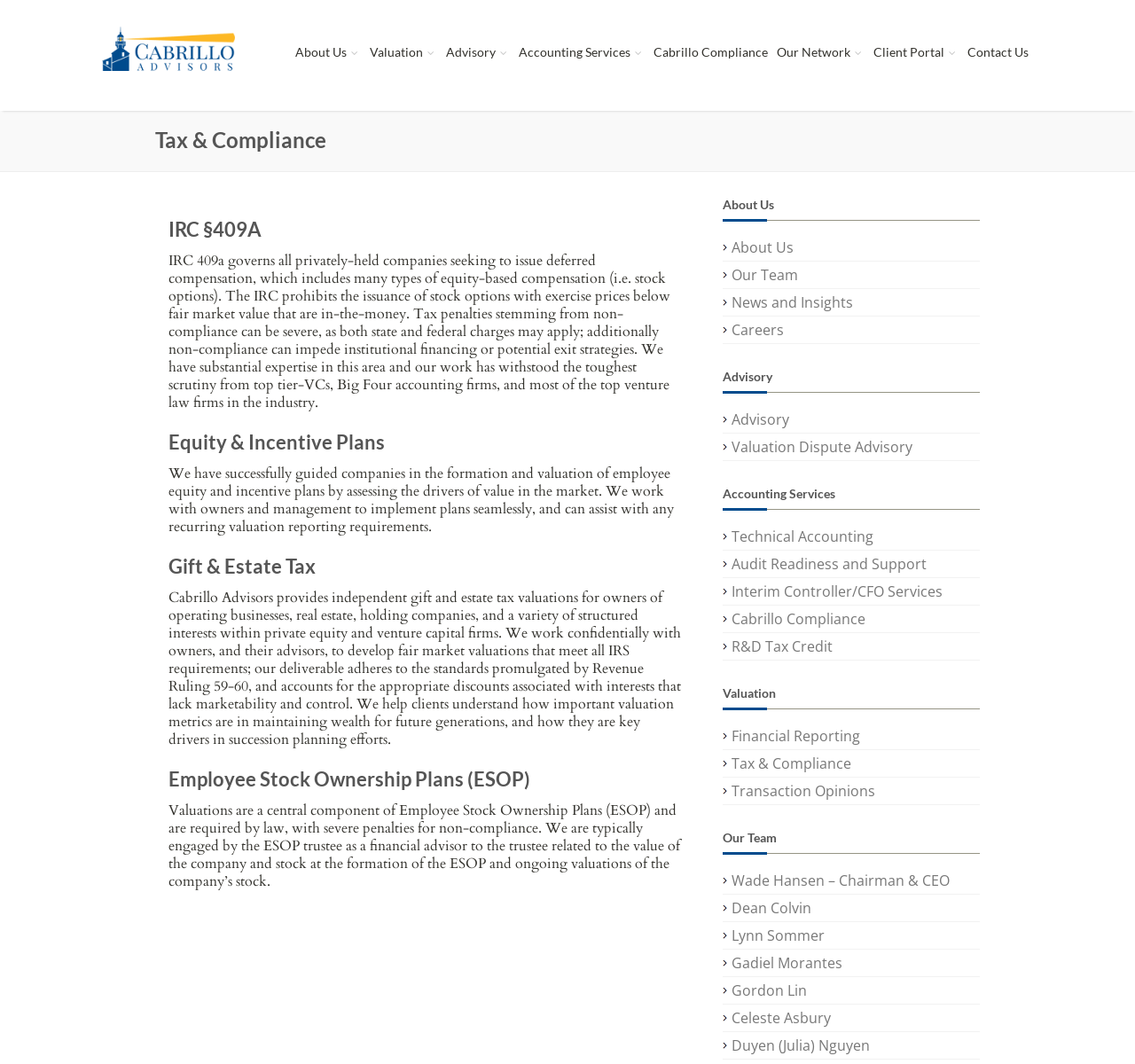Create an elaborate caption for the webpage.

The webpage is about Cabrillo Advisors, a company that offers tax and compliance solutions. At the top left corner, there is a logo image. Below the logo, there is a navigation menu with links to "About Us", "Valuation", "Advisory", "Cabrillo Compliance", "Client Portal", and "Contact Us". 

To the right of the navigation menu, there is a heading "Tax & Compliance" followed by an article section. The article section is divided into four subheadings: "IRC §409A", "Equity & Incentive Plans", "Gift & Estate Tax", and "Employee Stock Ownership Plans (ESOP)". Each subheading has a corresponding paragraph of text that explains the services offered by Cabrillo Advisors in that area.

Below the article section, there are three columns of links. The left column has links to "About Us", "Our Team", "News and Insights", and "Careers". The middle column has links to "Advisory", "Valuation Dispute Advisory", and other advisory services. The right column has links to "Accounting Services", "Cabrillo Compliance", "R&D Tax Credit", and other accounting services.

At the bottom of the page, there is a section with links to the company's team members, including Wade Hansen, Dean Colvin, Lynn Sommer, and others.